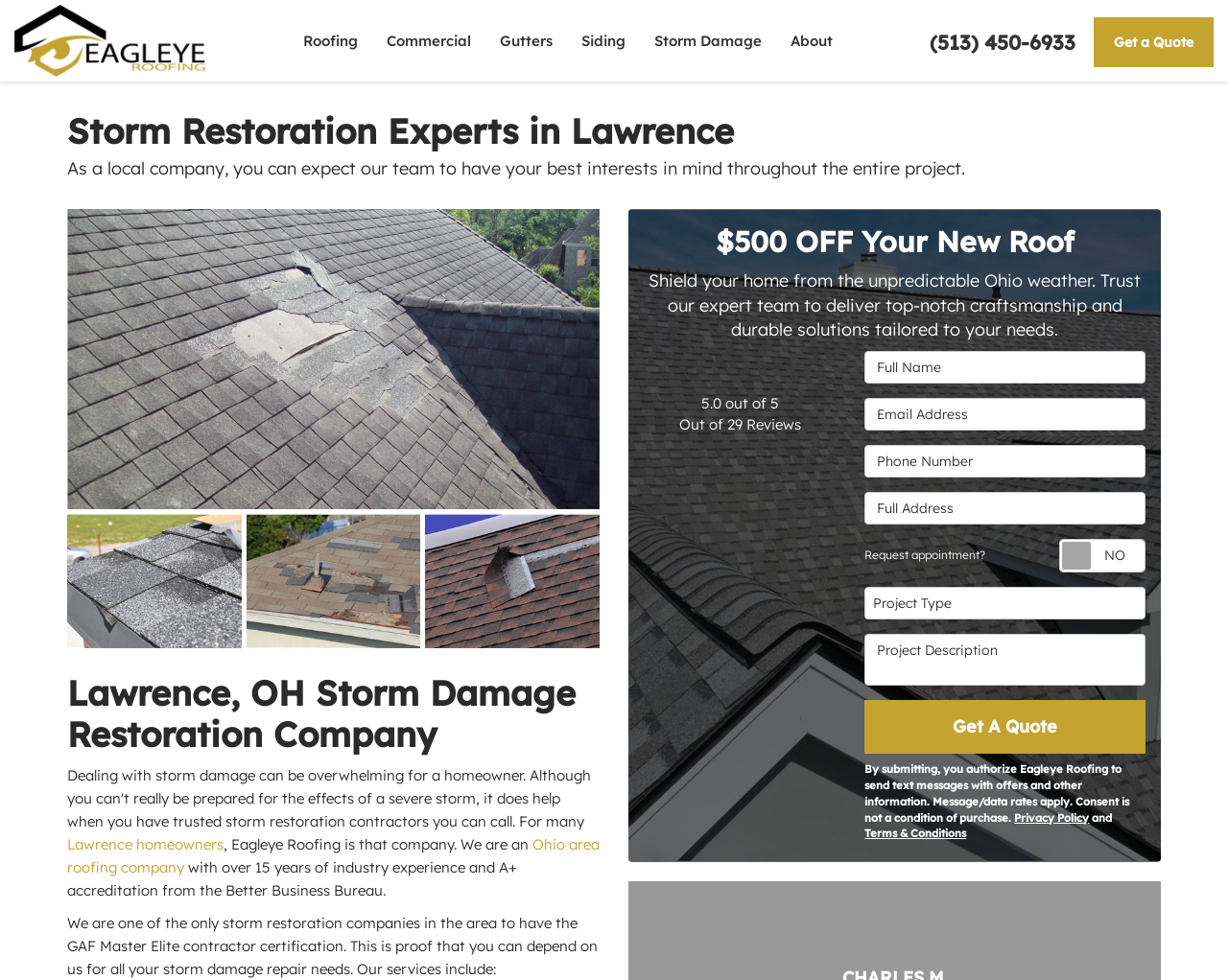Could you identify the text that serves as the heading for this webpage?

Lawrence, OH Storm Damage Restoration Company